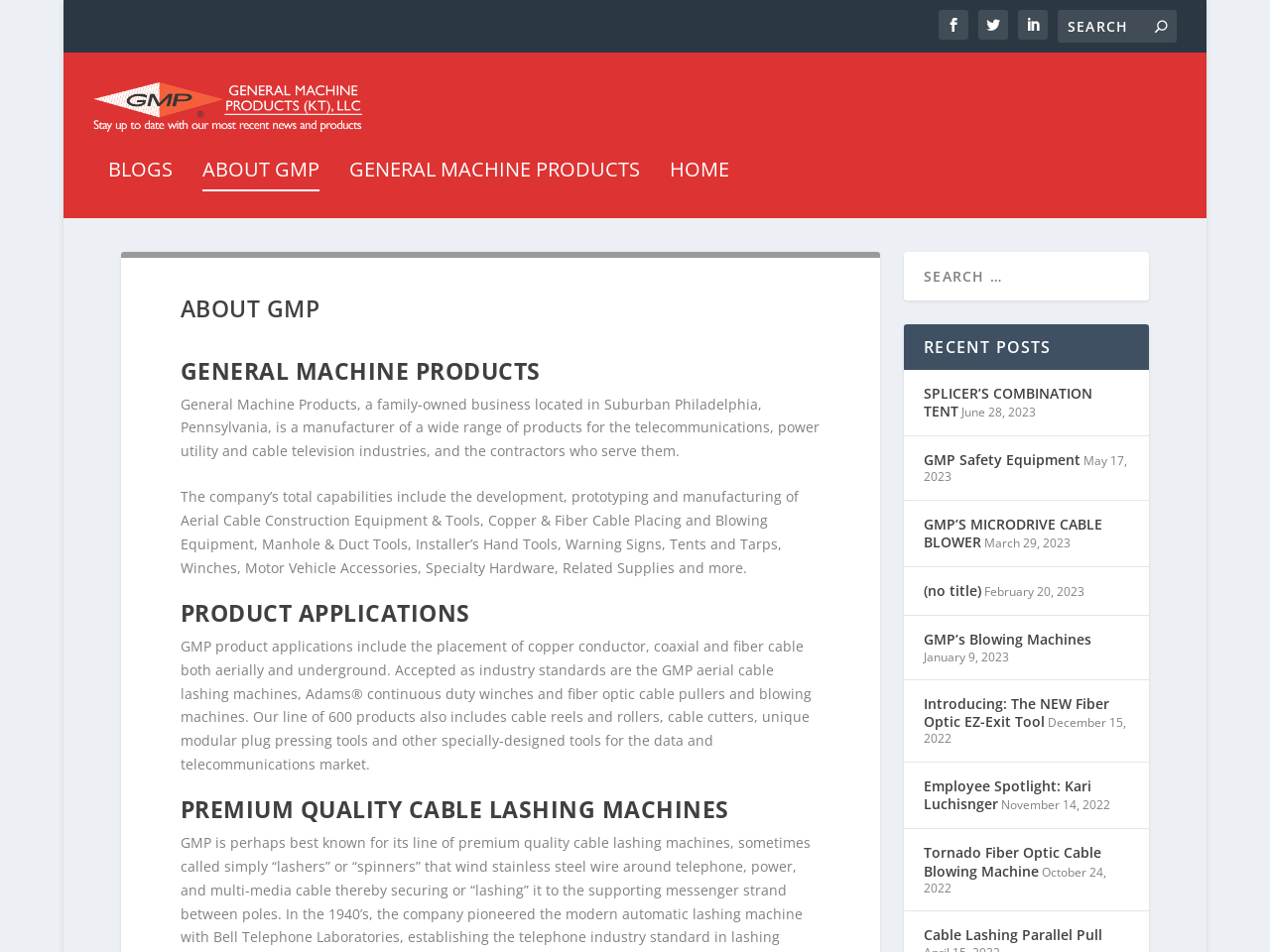Find the bounding box coordinates of the area that needs to be clicked in order to achieve the following instruction: "Learn about GMP Safety Equipment". The coordinates should be specified as four float numbers between 0 and 1, i.e., [left, top, right, bottom].

[0.727, 0.48, 0.851, 0.5]